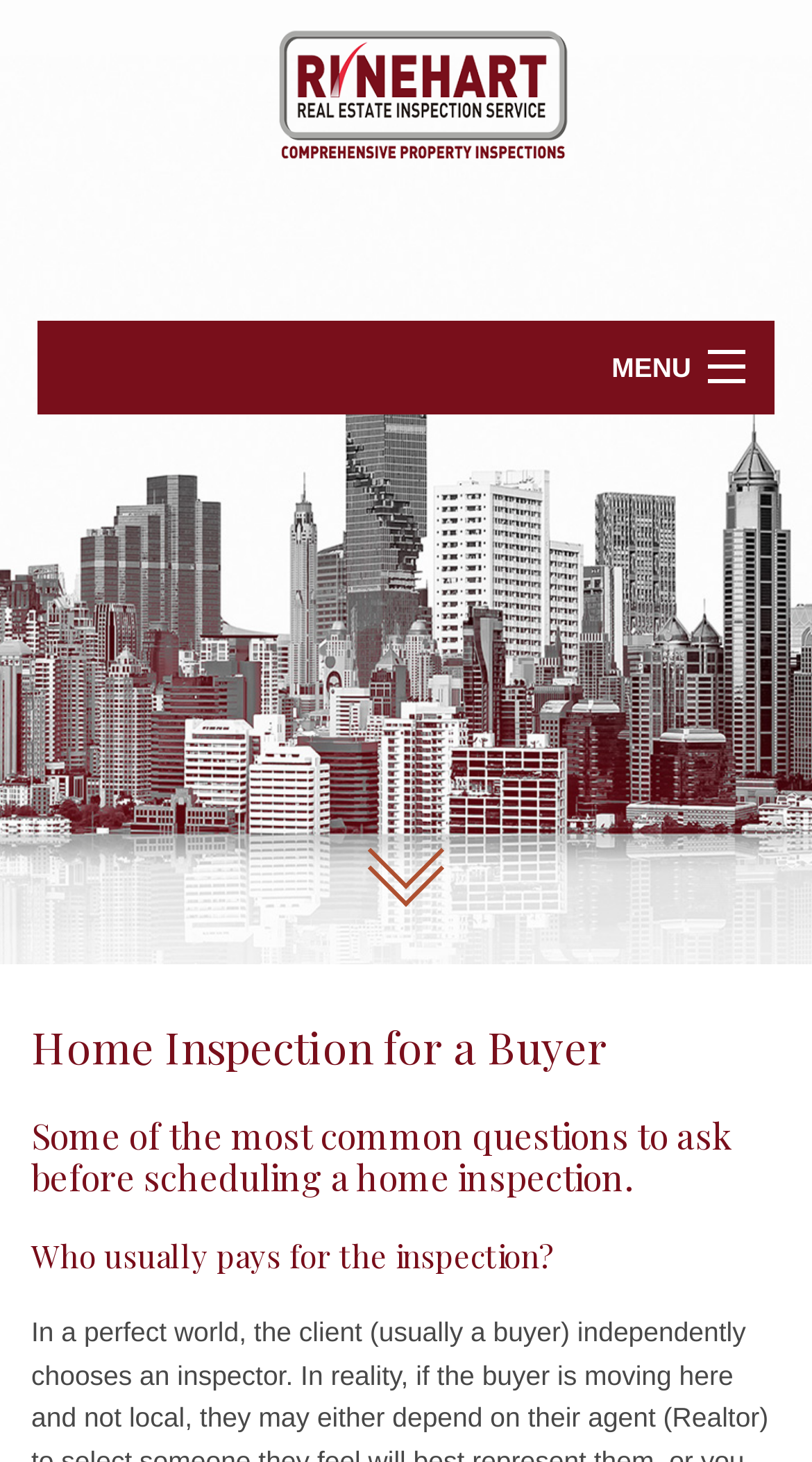Examine the image and give a thorough answer to the following question:
What is the phone number of the inspector?

I found the phone number by looking at the static text element located at the bottom of the page, which displays the contact information.